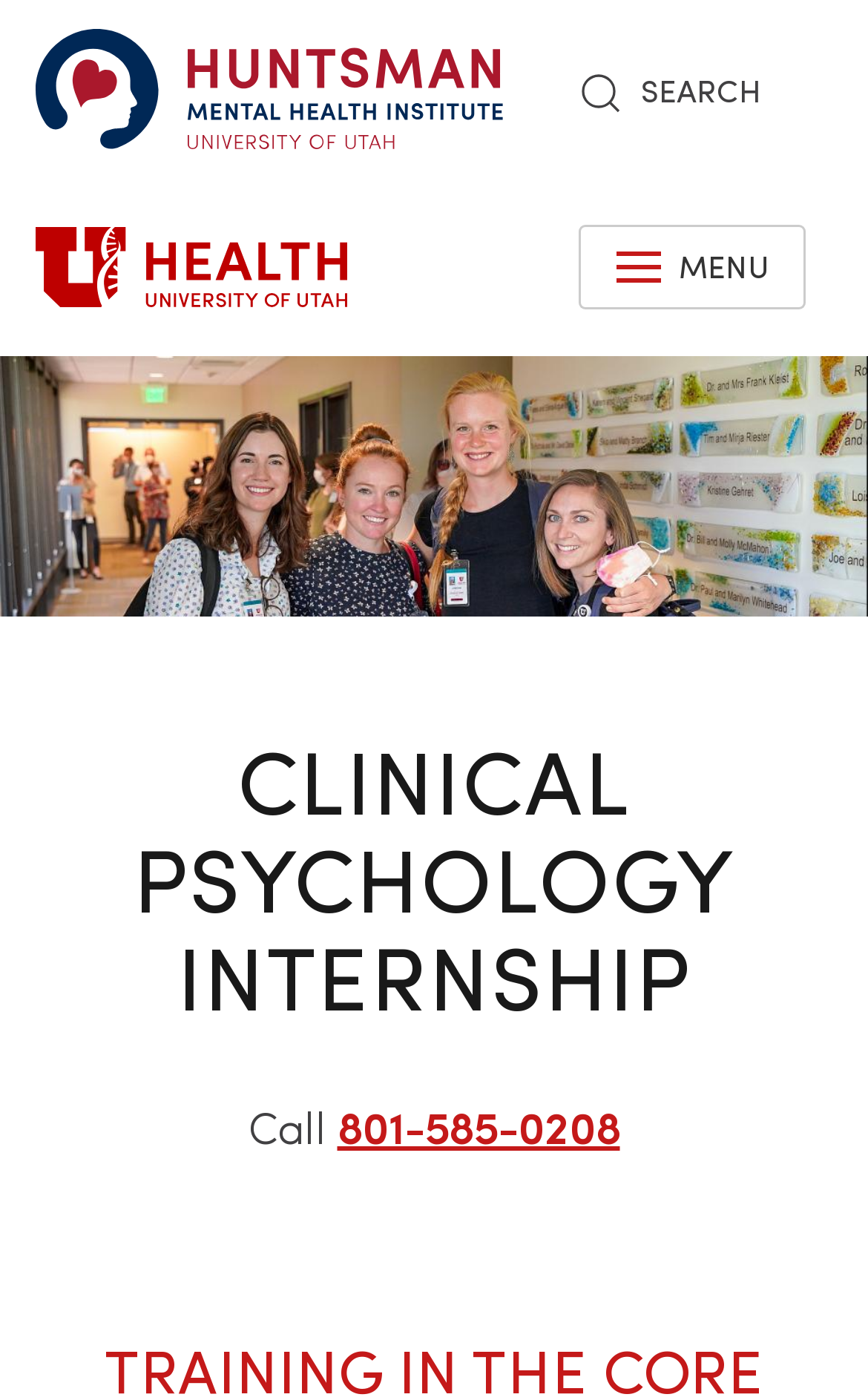Reply to the question with a single word or phrase:
What is the phone number to call?

801-585-0208